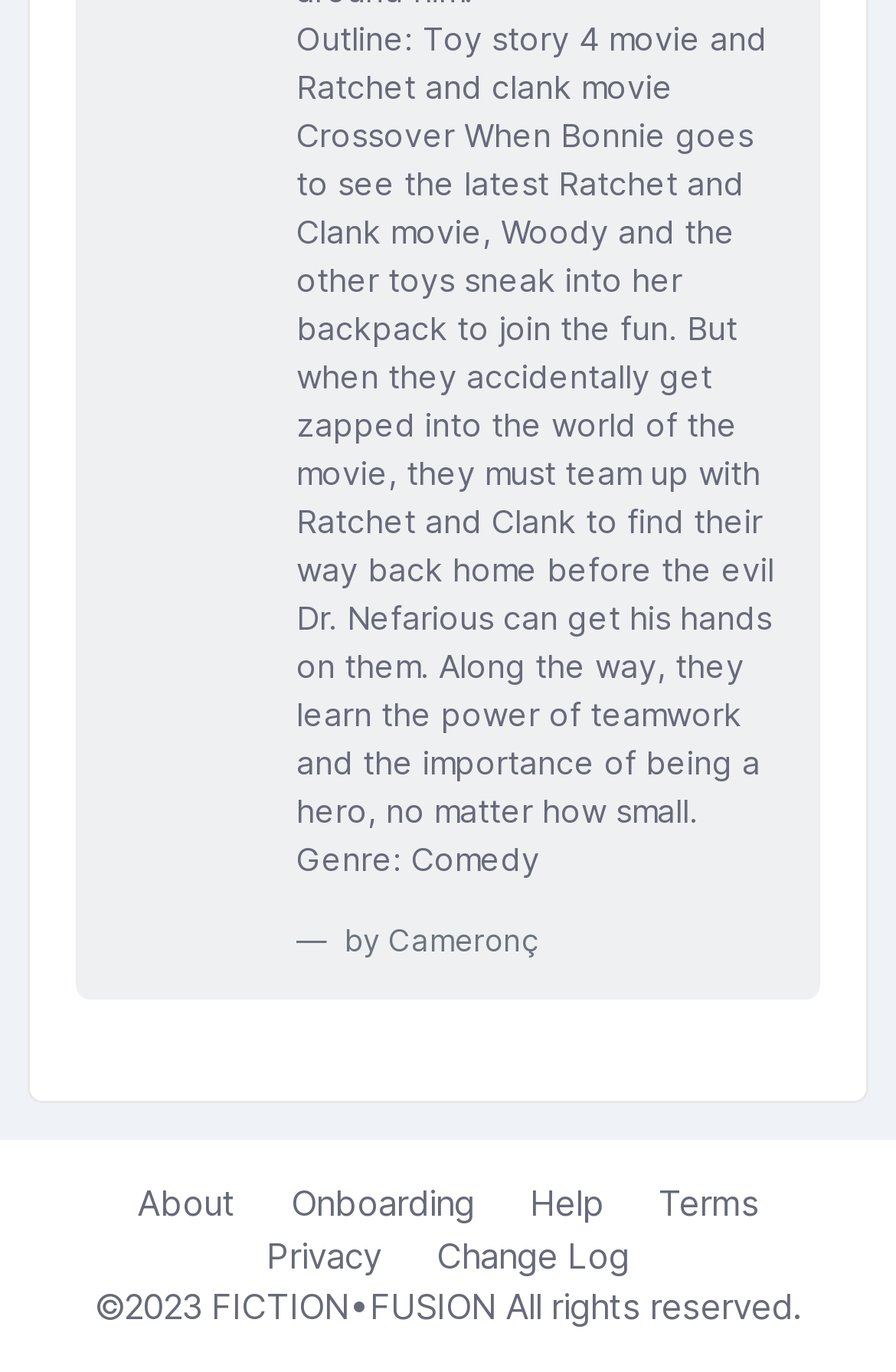Find and specify the bounding box coordinates that correspond to the clickable region for the instruction: "Click on the author's name".

[0.433, 0.671, 0.6, 0.698]